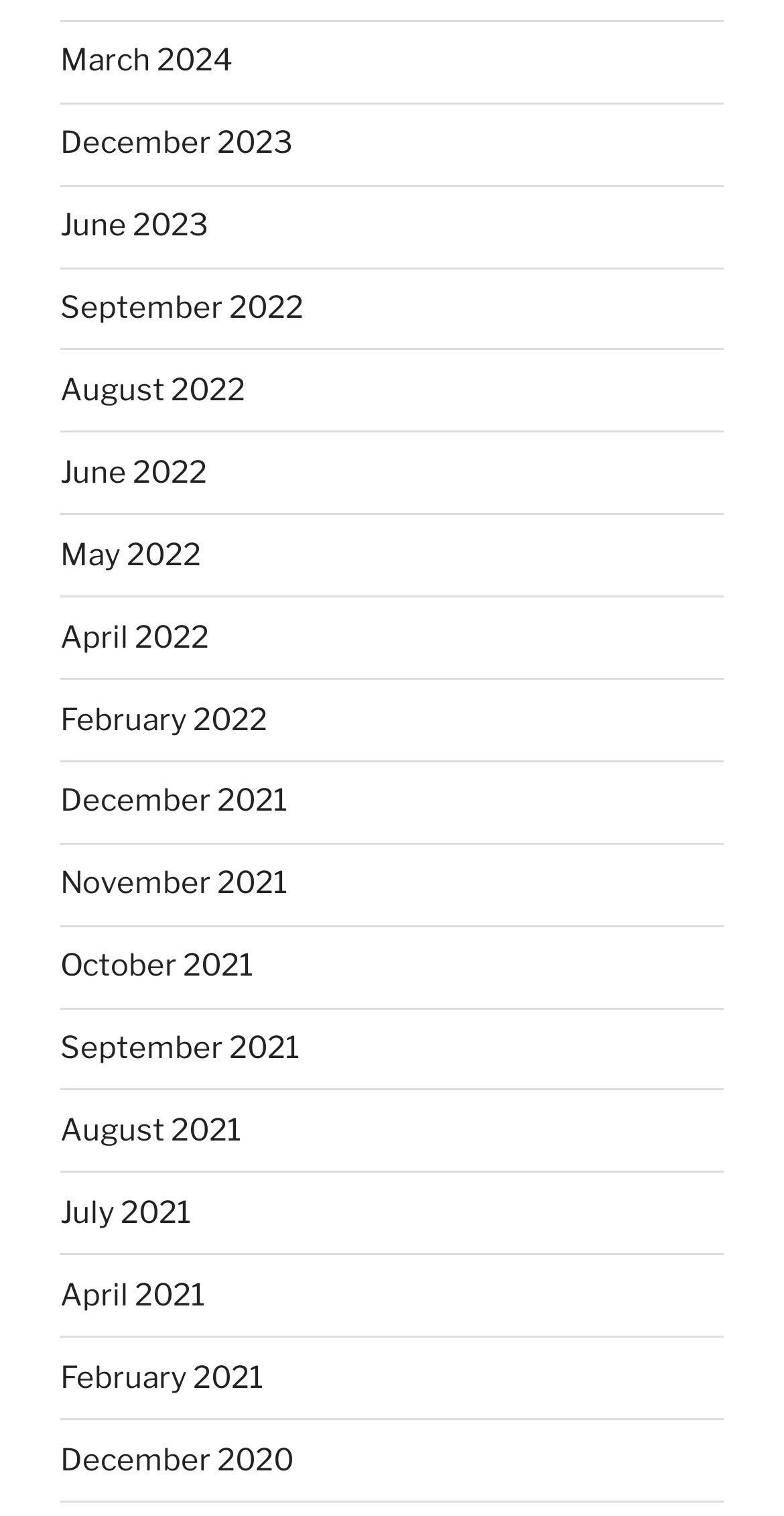Please identify the bounding box coordinates of where to click in order to follow the instruction: "view March 2024".

[0.077, 0.028, 0.297, 0.052]